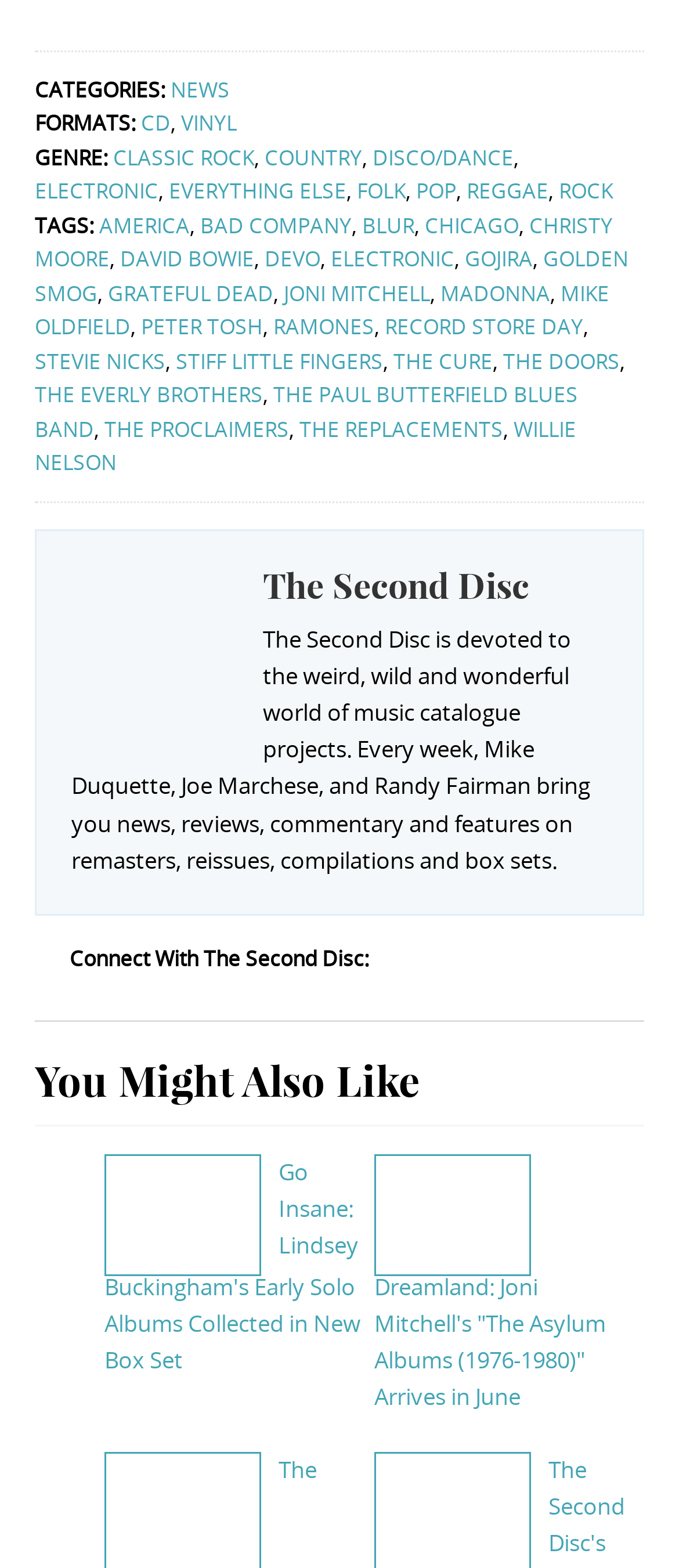Please mark the bounding box coordinates of the area that should be clicked to carry out the instruction: "Click on Joni Mitchell The Asylum Albums 1976 1980 Dreamland: Joni Mitchell's "The Asylum Albums (1976-1980)" Arrives in June".

[0.551, 0.811, 0.892, 0.901]